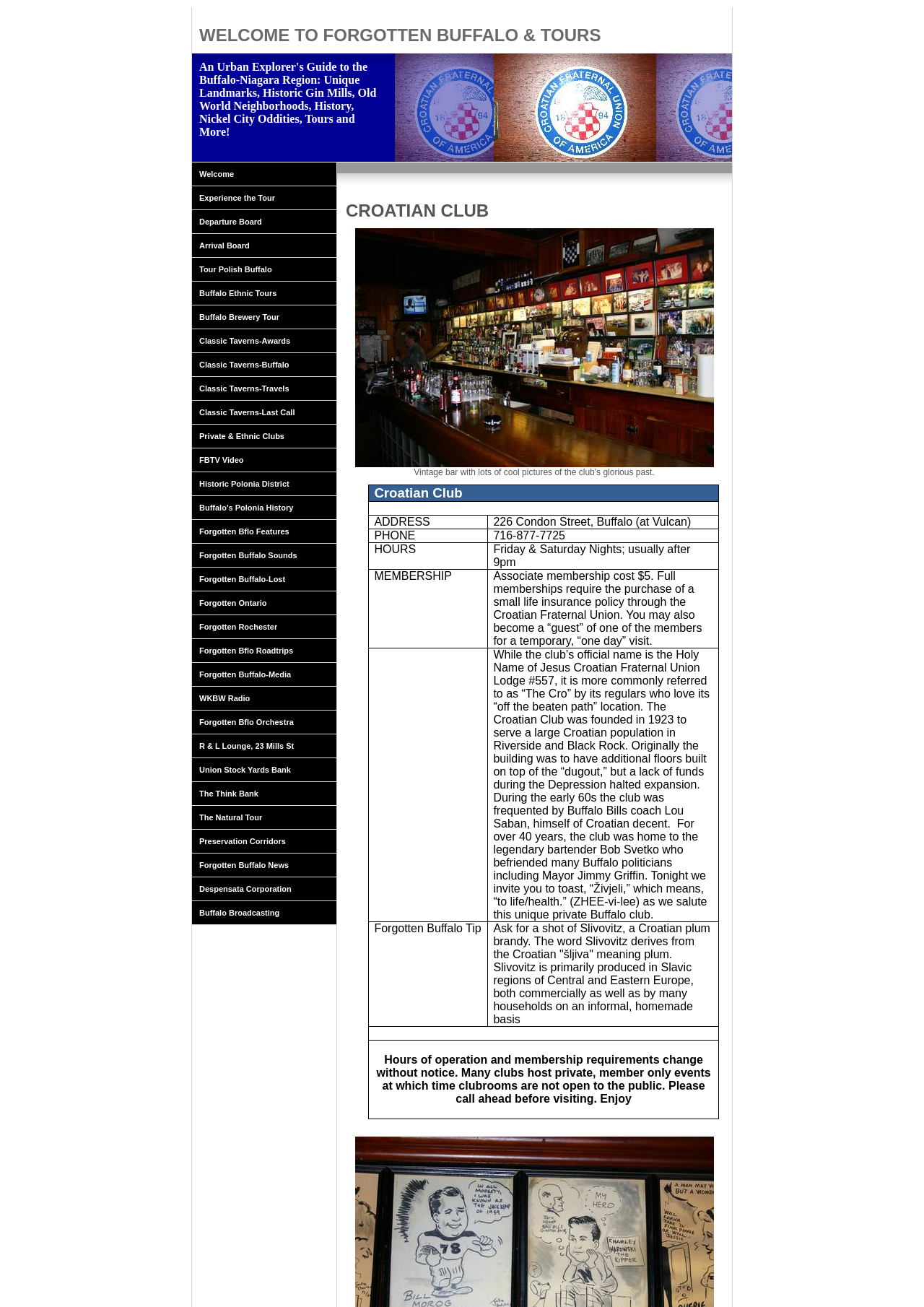What is the purpose of the 'Departure Board' link?
Examine the image and give a concise answer in one word or a short phrase.

Unknown